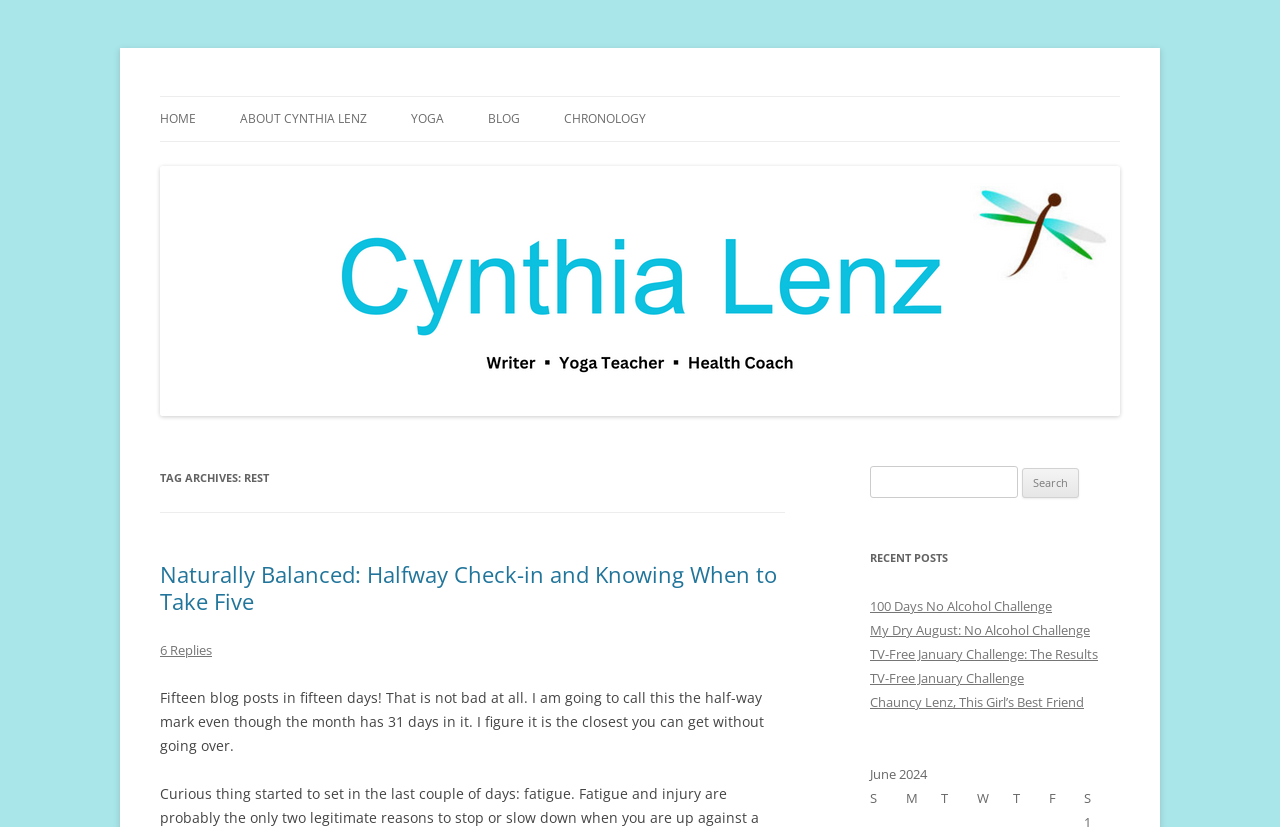Construct a comprehensive description capturing every detail on the webpage.

This webpage is Cynthia Lenz's Naturally Healthy and Happy Blog, with a focus on the "rest Archives" section. At the top, there is a heading with the blog's title, accompanied by a link to the same title. Below this, there is a tagline "Be healthy and happy…naturally!".

The main navigation menu is located at the top-left, with links to "HOME", "ABOUT CYNTHIA LENZ", "YOGA", "BLOG", and "CHRONOLOGY". A "Skip to content" link is also available.

On the left side, there is a large section dedicated to the blog's content. It starts with a heading "TAG ARCHIVES: REST", followed by a post titled "Naturally Balanced: Halfway Check-in and Knowing When to Take Five". This post has a link to the full article and a comment count of "6 Replies". Below this, there is a brief excerpt from the post, discussing the author's progress in writing 15 blog posts in 15 days.

Further down, there is a search bar with a label "Search for:" and a button to submit the search query. Next to the search bar, there is a section titled "RECENT POSTS", listing five recent articles with links to each one. These posts have titles such as "100 Days No Alcohol Challenge", "My Dry August: No Alcohol Challenge", and "TV-Free January Challenge: The Results".

At the very bottom, there is a calendar section with column headers for each day of the week (S, M, T, W, T, F, S).